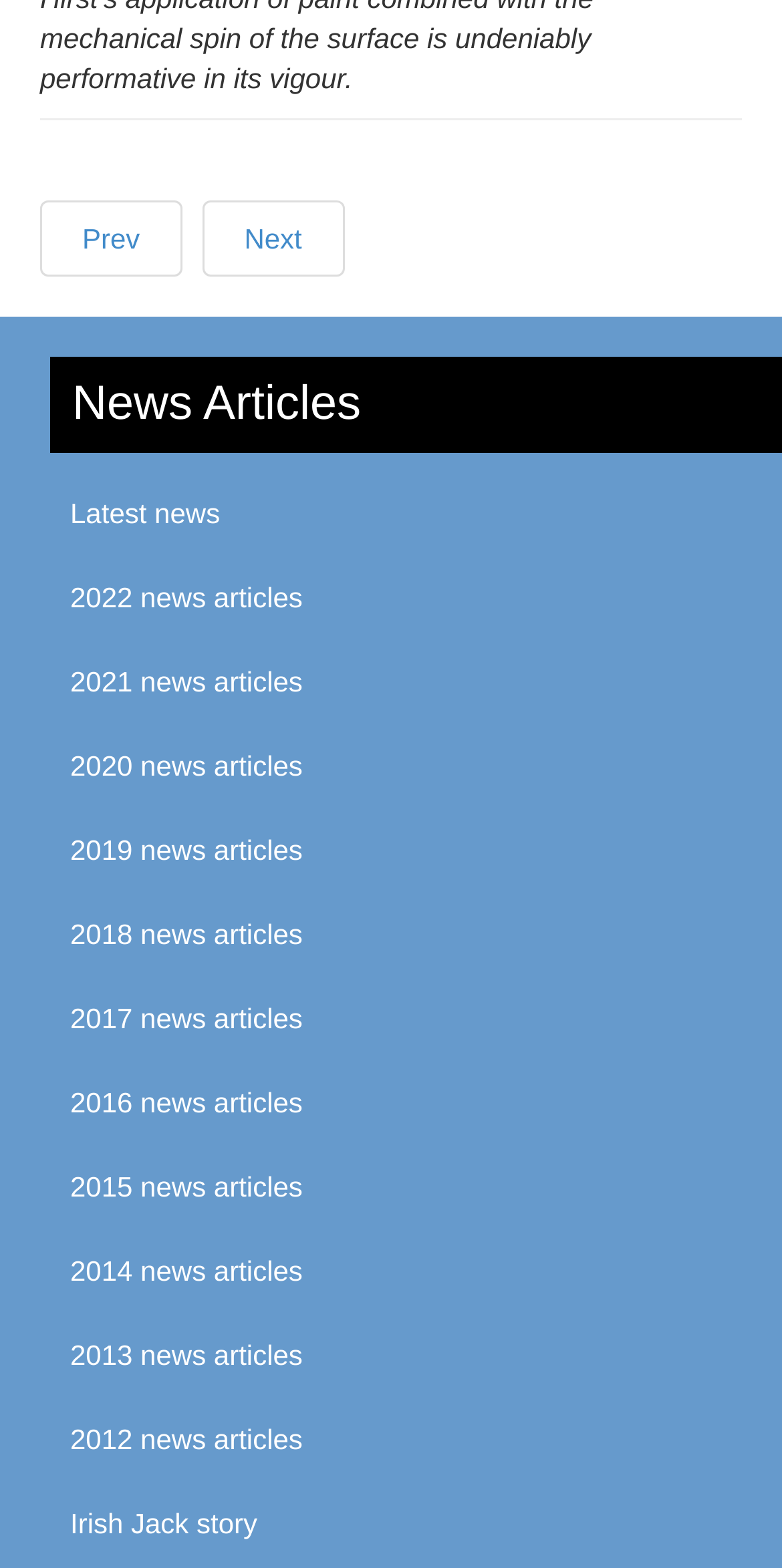Use a single word or phrase to answer the question:
What is the title of the previous article?

The Who Hits Back European tour kicks off in Barcelona